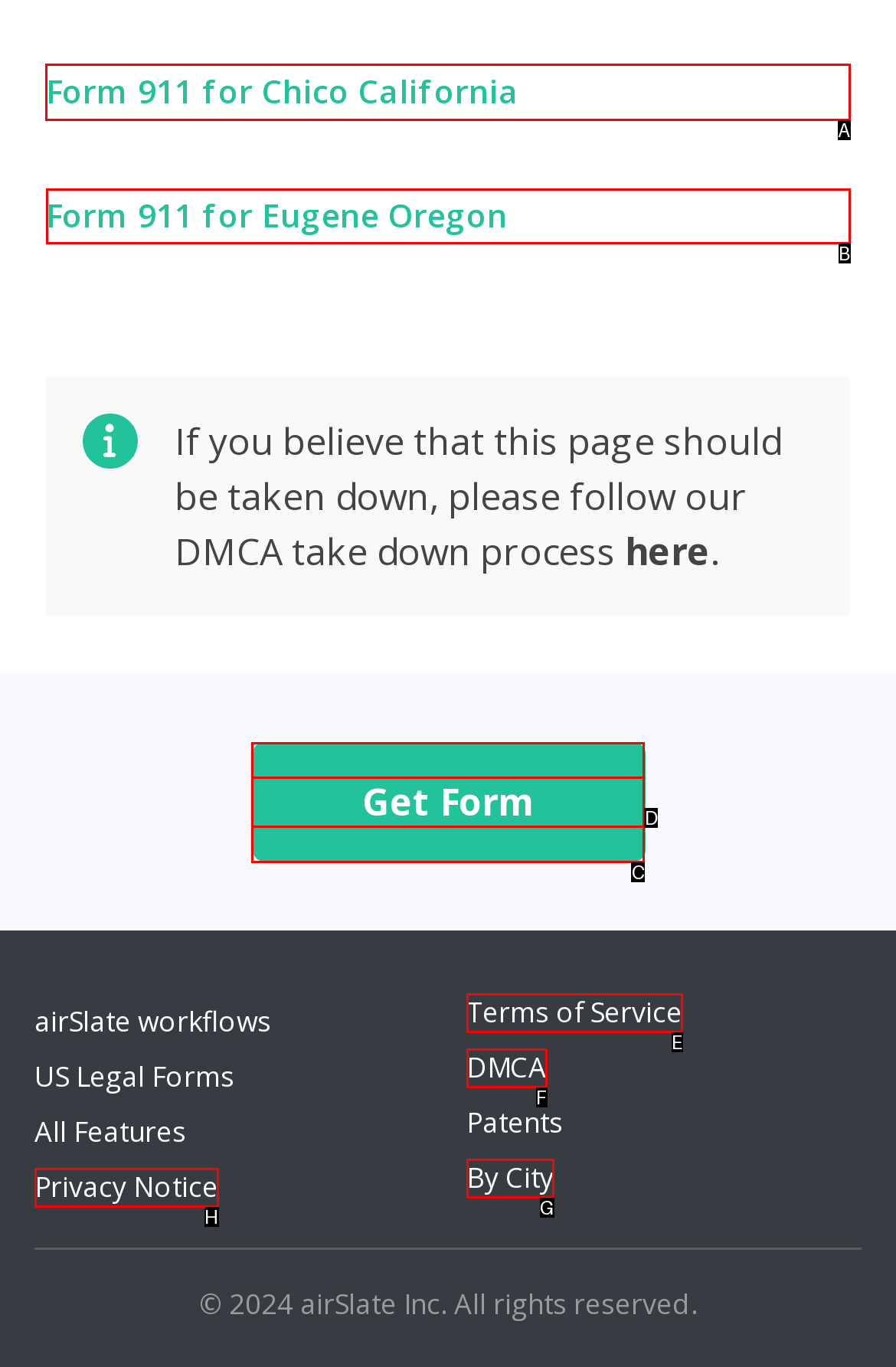Determine which option should be clicked to carry out this task: Click on the link to get Form 911 for Chico California
State the letter of the correct choice from the provided options.

A